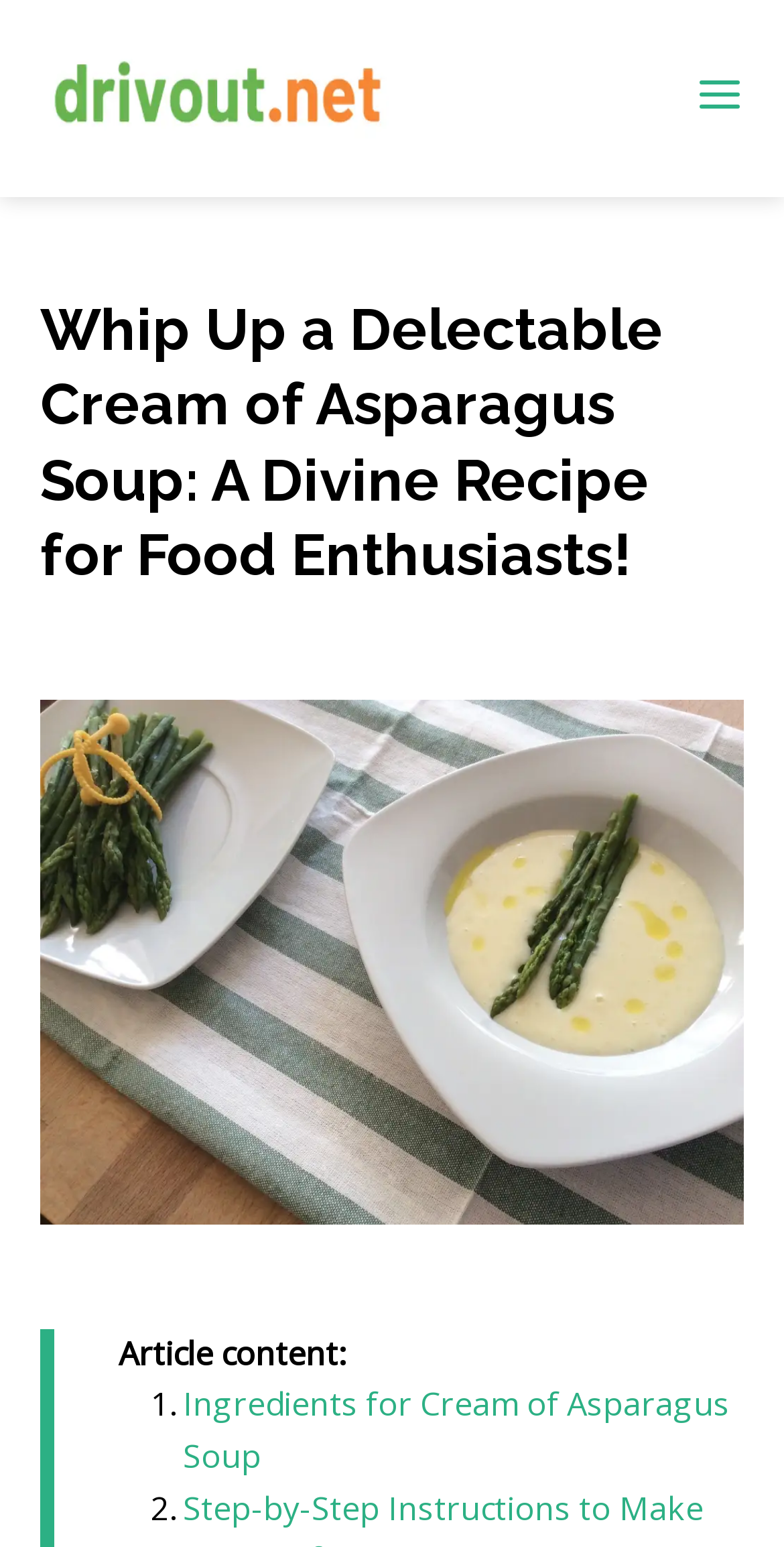What is the primary heading on this webpage?

Whip Up a Delectable Cream of Asparagus Soup: A Divine Recipe for Food Enthusiasts!